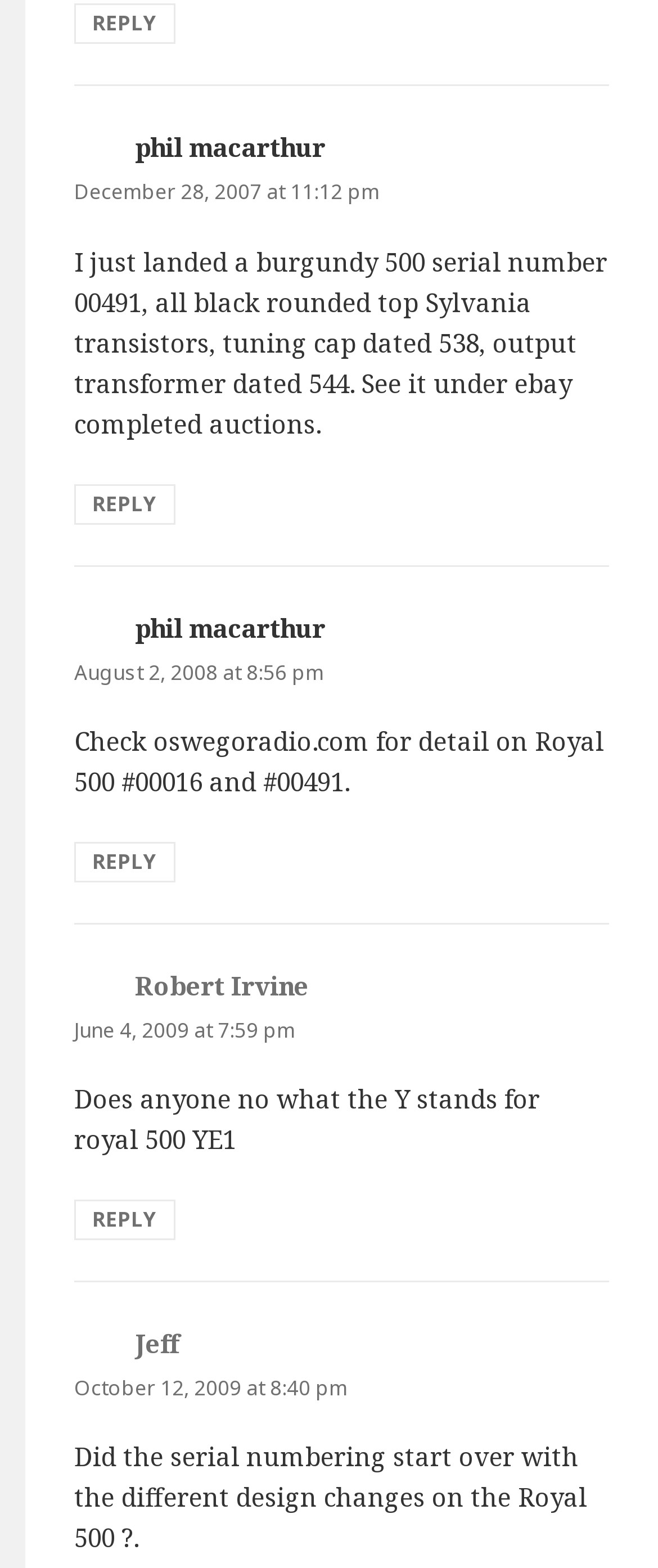Please determine the bounding box coordinates of the element to click in order to execute the following instruction: "go to writing series". The coordinates should be four float numbers between 0 and 1, specified as [left, top, right, bottom].

None